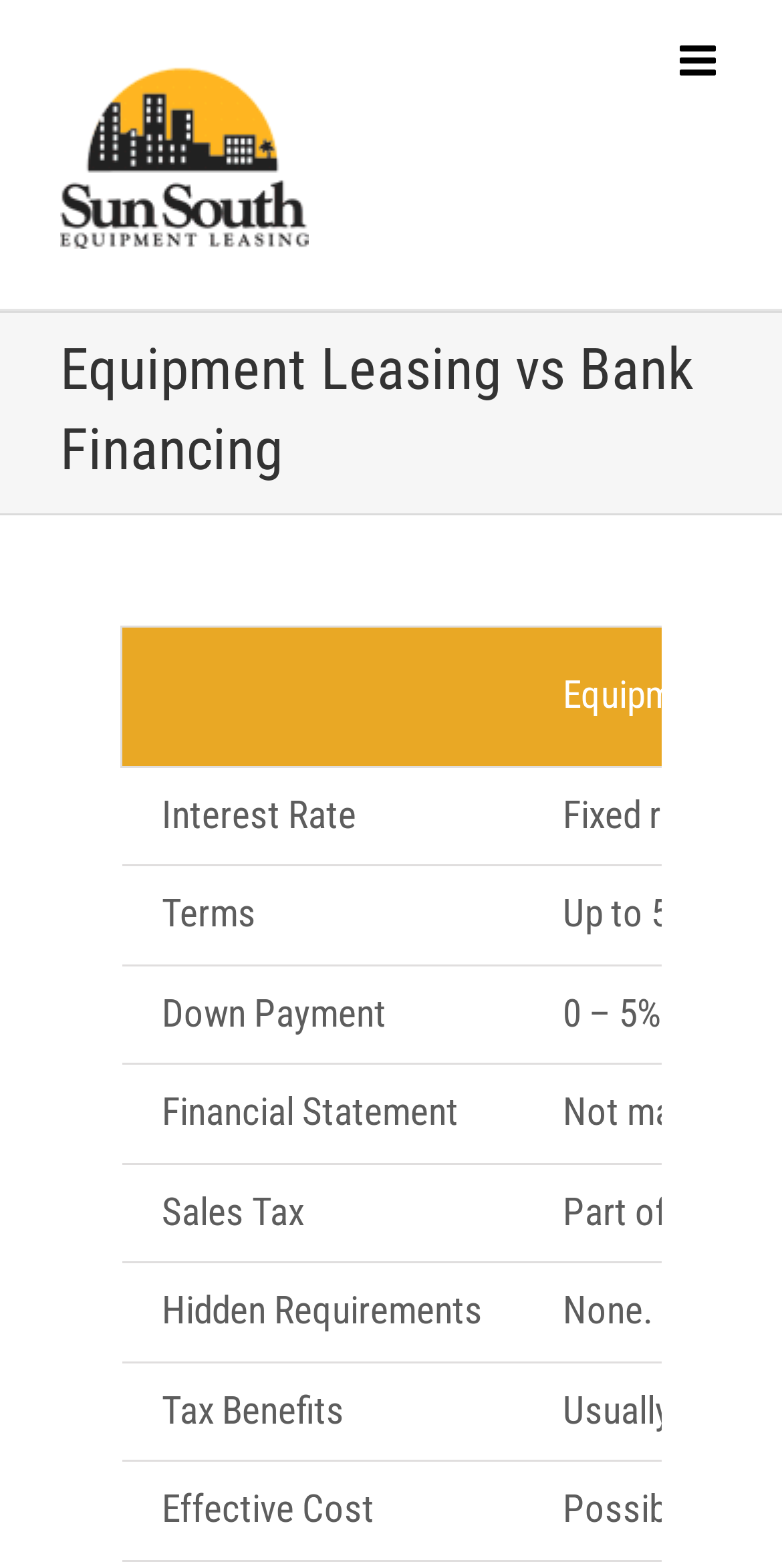Describe in detail what you see on the webpage.

The webpage is about comparing equipment leasing and bank financing, specifically highlighting the differences between the two options. At the top left corner, there is a logo of Sun South Equipment Leasing, which is also a clickable link. Next to the logo, there is a heading that reads "Equipment Leasing vs Bank Financing". 

On the top right corner, there is a link to toggle the mobile menu. Below the heading, there is a table or grid that compares the two financing options across various criteria, including interest rate, terms, down payment, financial statement, sales tax, hidden requirements, tax benefits, and effective cost. Each criterion is listed in a separate column, with the values or descriptions for each option presented in a row. The table takes up a significant portion of the webpage, making it the central focus of the content.